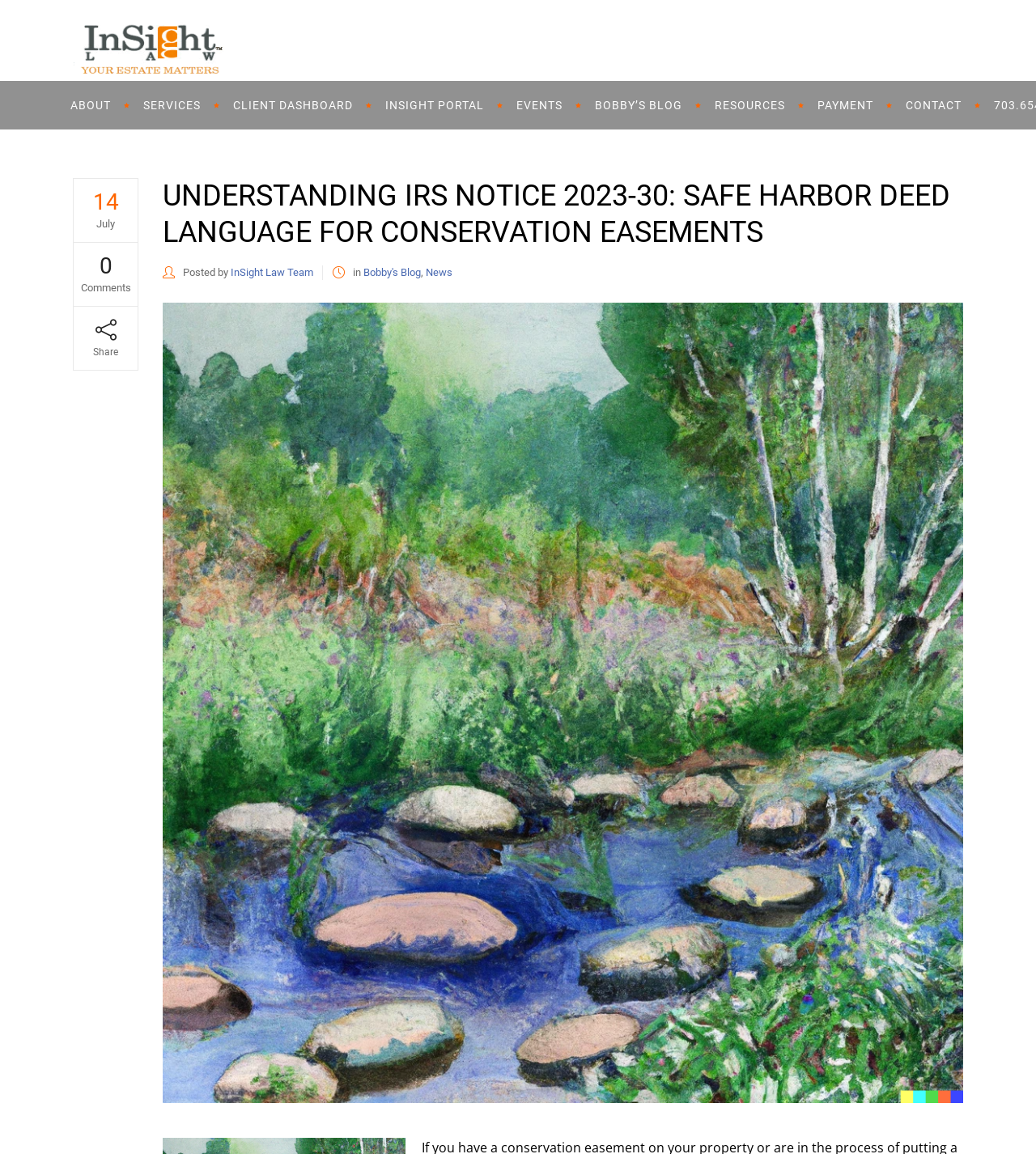Refer to the image and provide a thorough answer to this question:
What is the date of the blog post?

The date of the blog post can be inferred from the static text elements with IDs 512 and 513, which are located near the top of the webpage and display the date '14' and the month 'July' respectively.